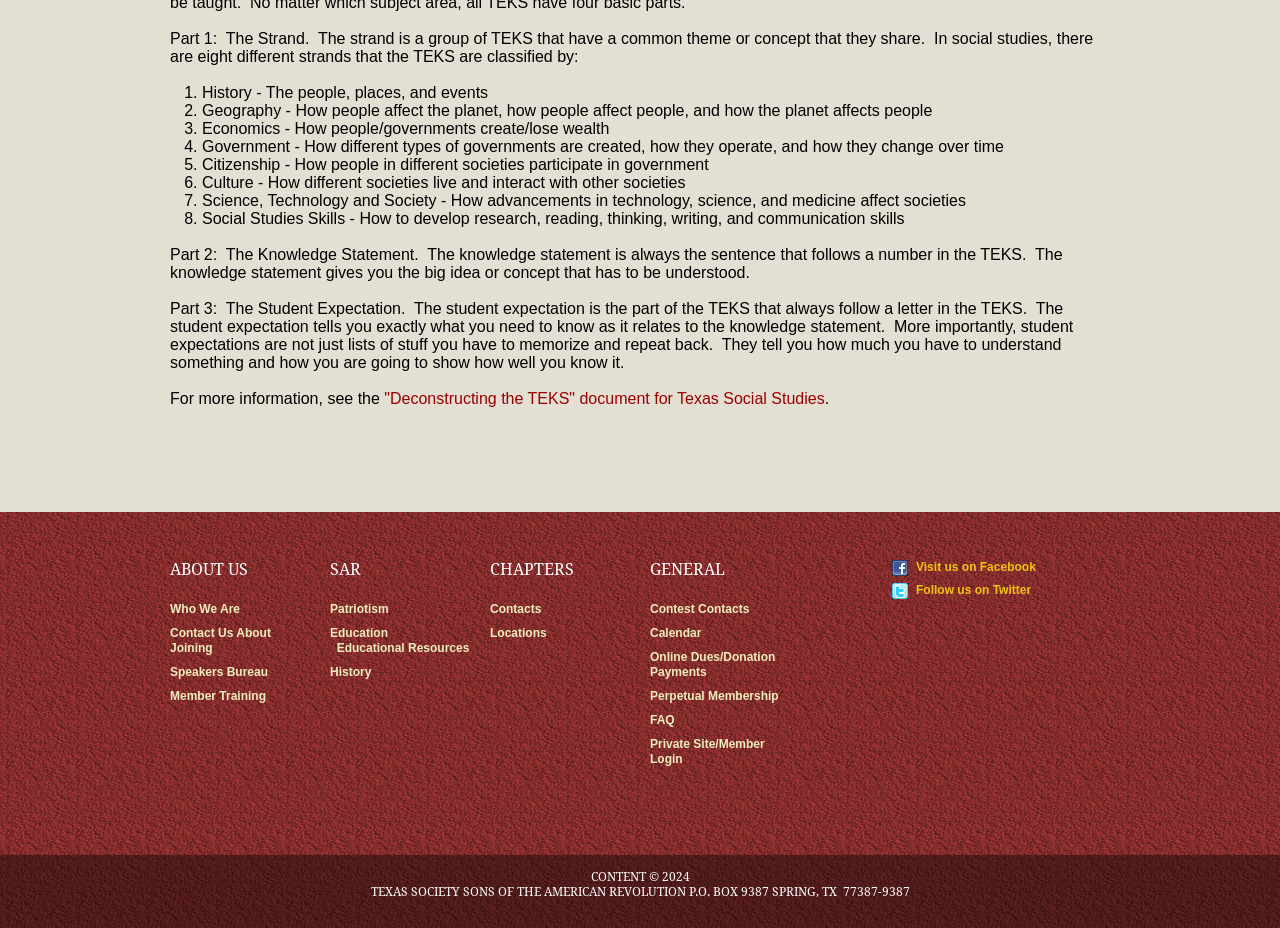Pinpoint the bounding box coordinates of the clickable area necessary to execute the following instruction: "Call us". The coordinates should be given as four float numbers between 0 and 1, namely [left, top, right, bottom].

None